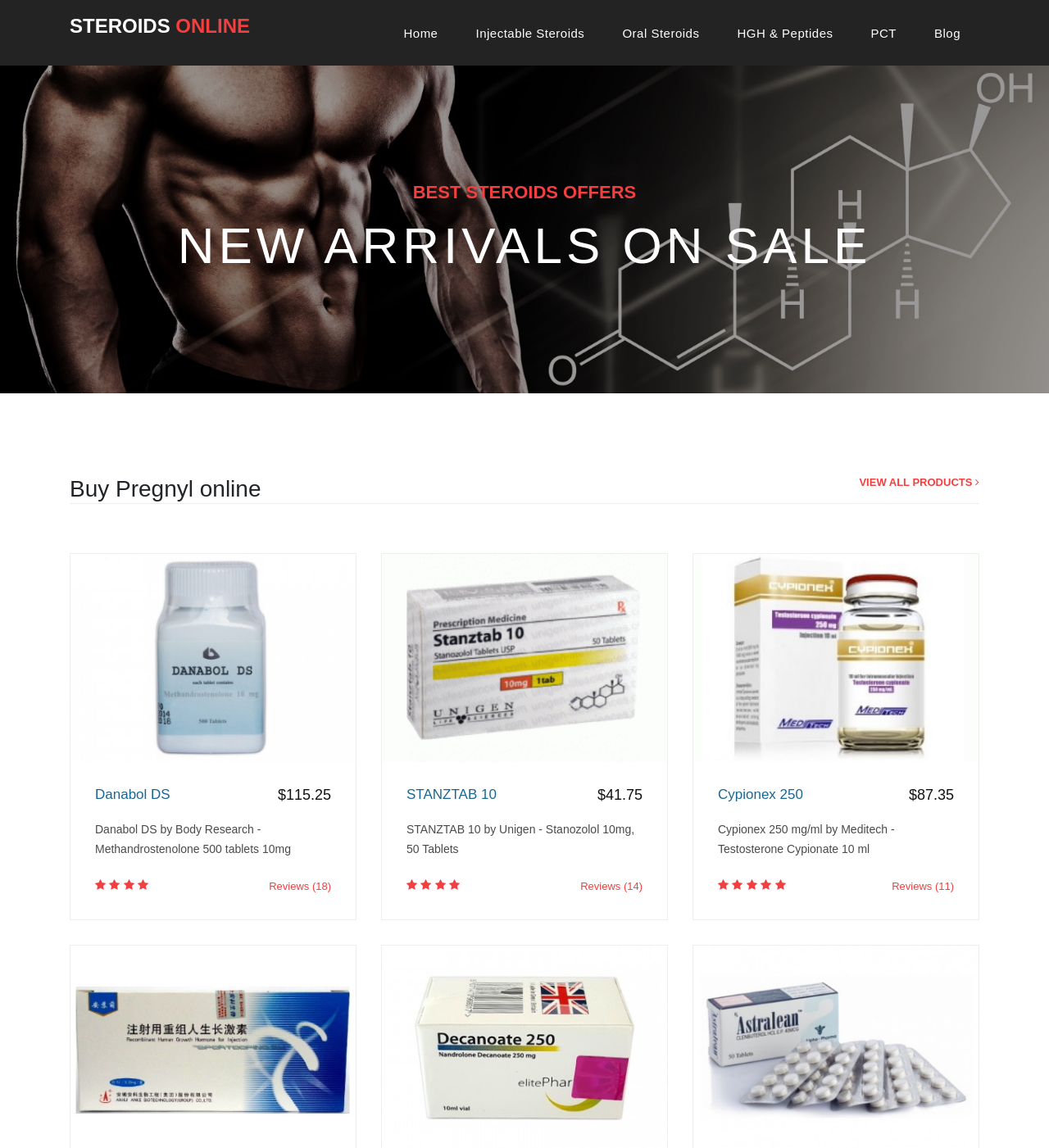What is the brand of Cypionex 250?
Using the image as a reference, give an elaborate response to the question.

The brand of Cypionex 250 is Meditech, which is mentioned in the product description as 'Cypionex 250 mg/ml by Meditech - Testosterone Cypionate 10 ml'.